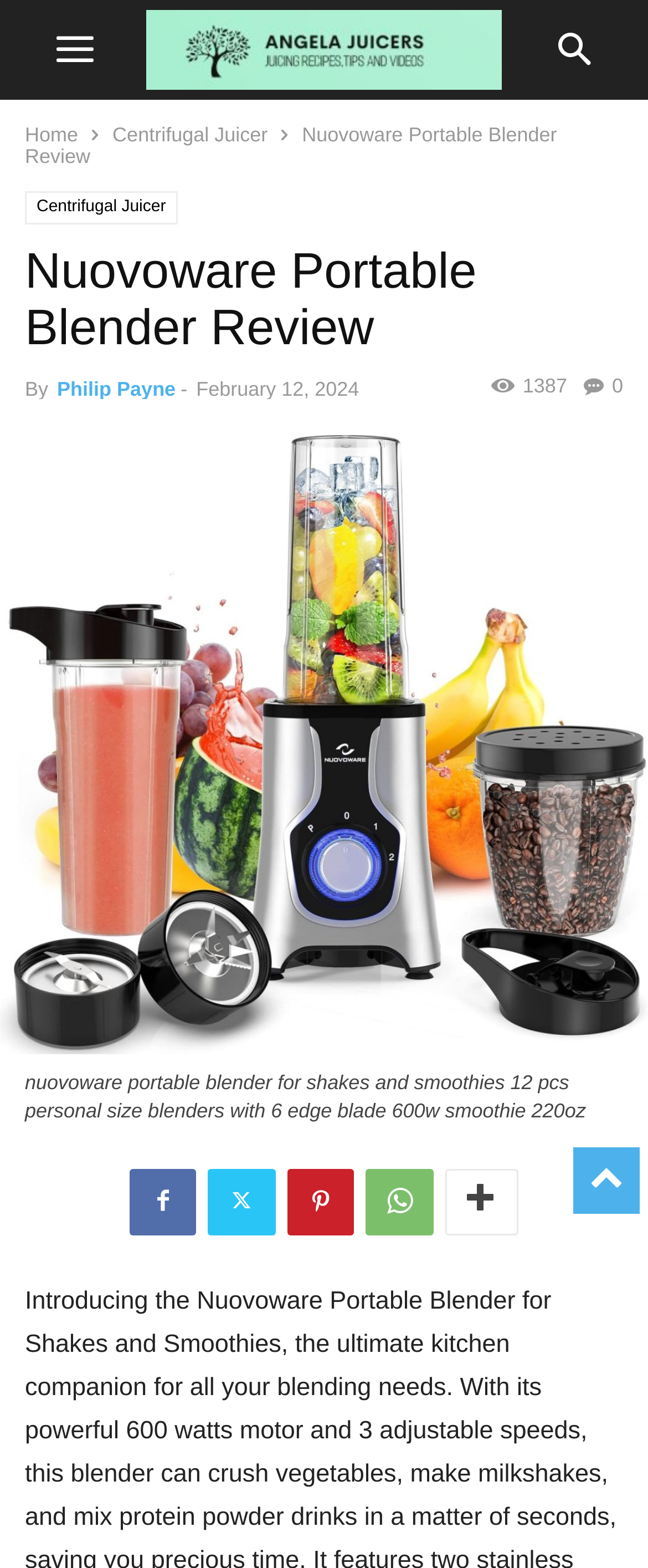Kindly determine the bounding box coordinates of the area that needs to be clicked to fulfill this instruction: "View the product image".

[0.0, 0.277, 1.0, 0.672]